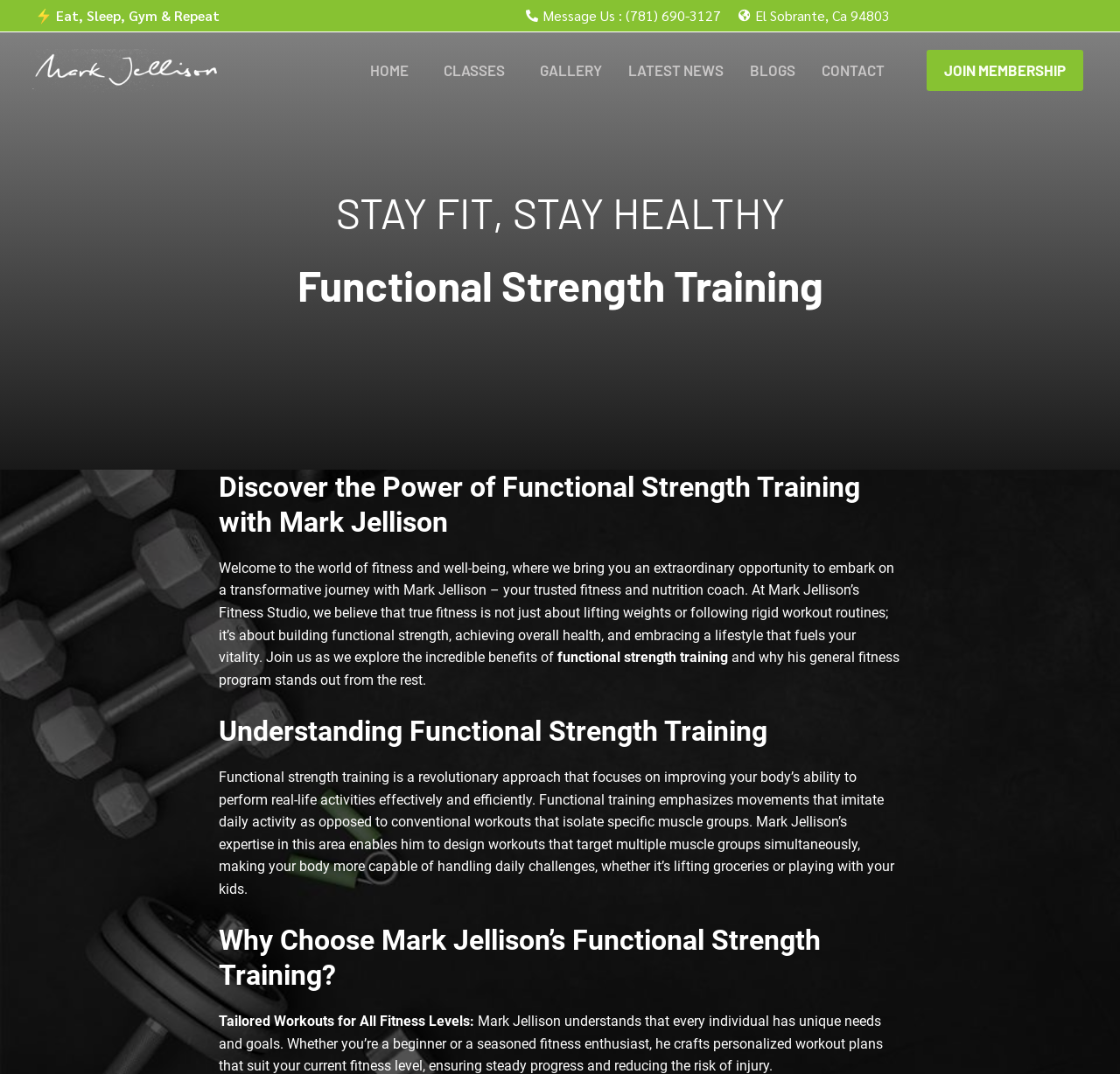What is the coach's name?
Offer a detailed and full explanation in response to the question.

The coach's name is mentioned in the heading 'Certified Strength and Conditioning Coach in California- Mark Jellison' and also in the text 'Discover the Power of Functional Strength Training with Mark Jellison'.